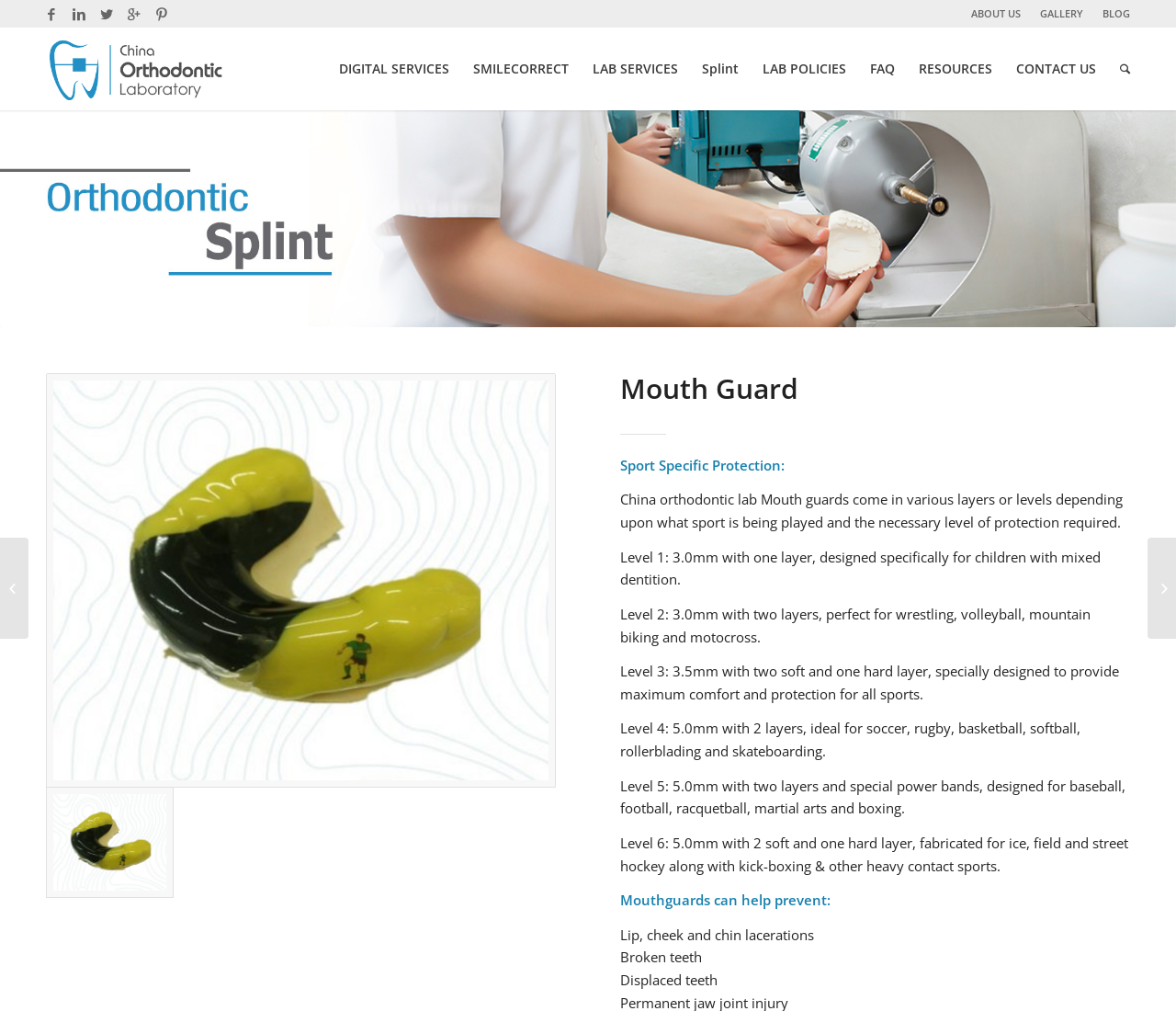Identify the bounding box coordinates of the region that should be clicked to execute the following instruction: "Click on ABOUT US".

[0.826, 0.0, 0.868, 0.026]